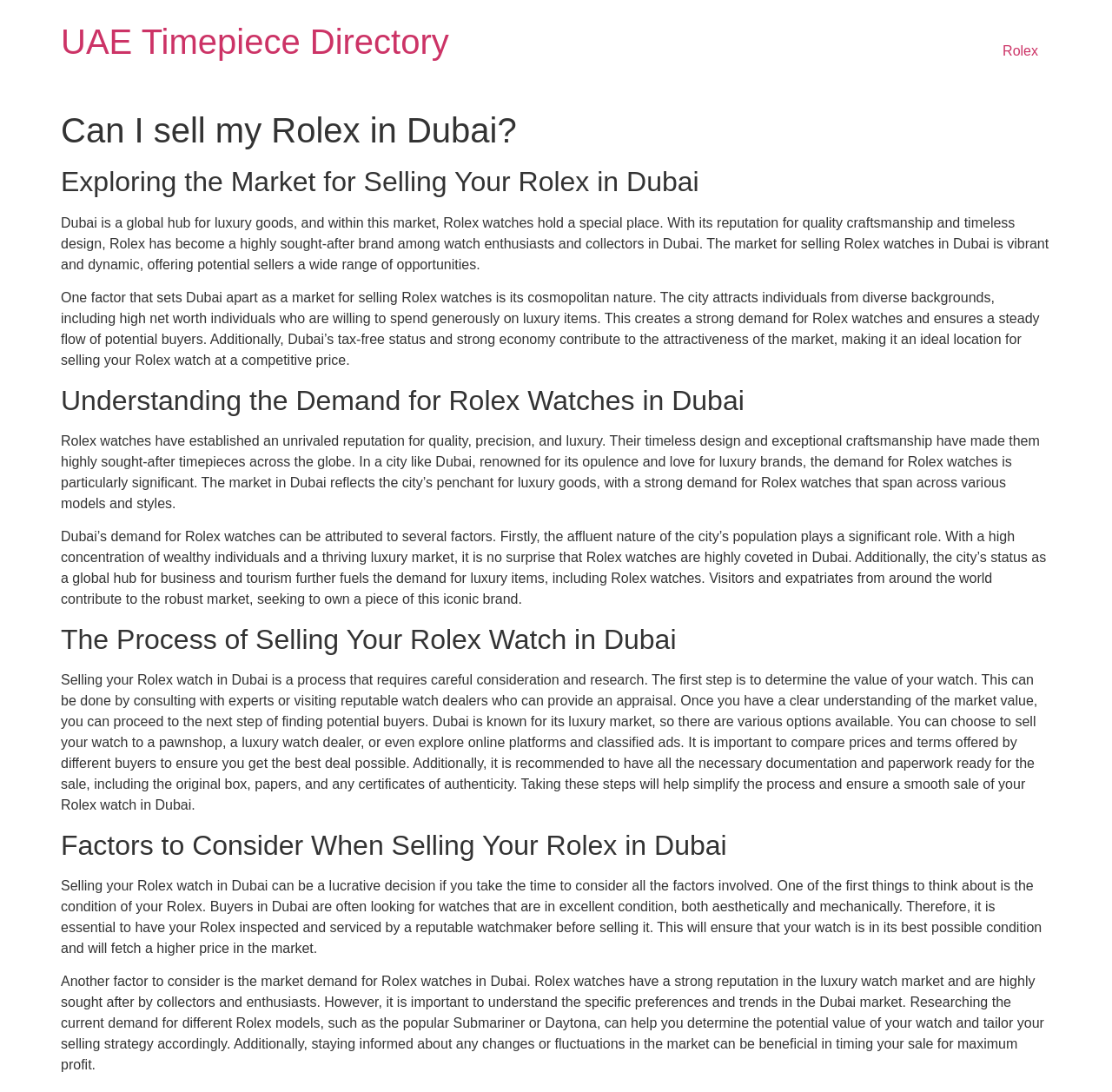Locate the bounding box for the described UI element: "UAE Timepiece Directory". Ensure the coordinates are four float numbers between 0 and 1, formatted as [left, top, right, bottom].

[0.055, 0.021, 0.404, 0.056]